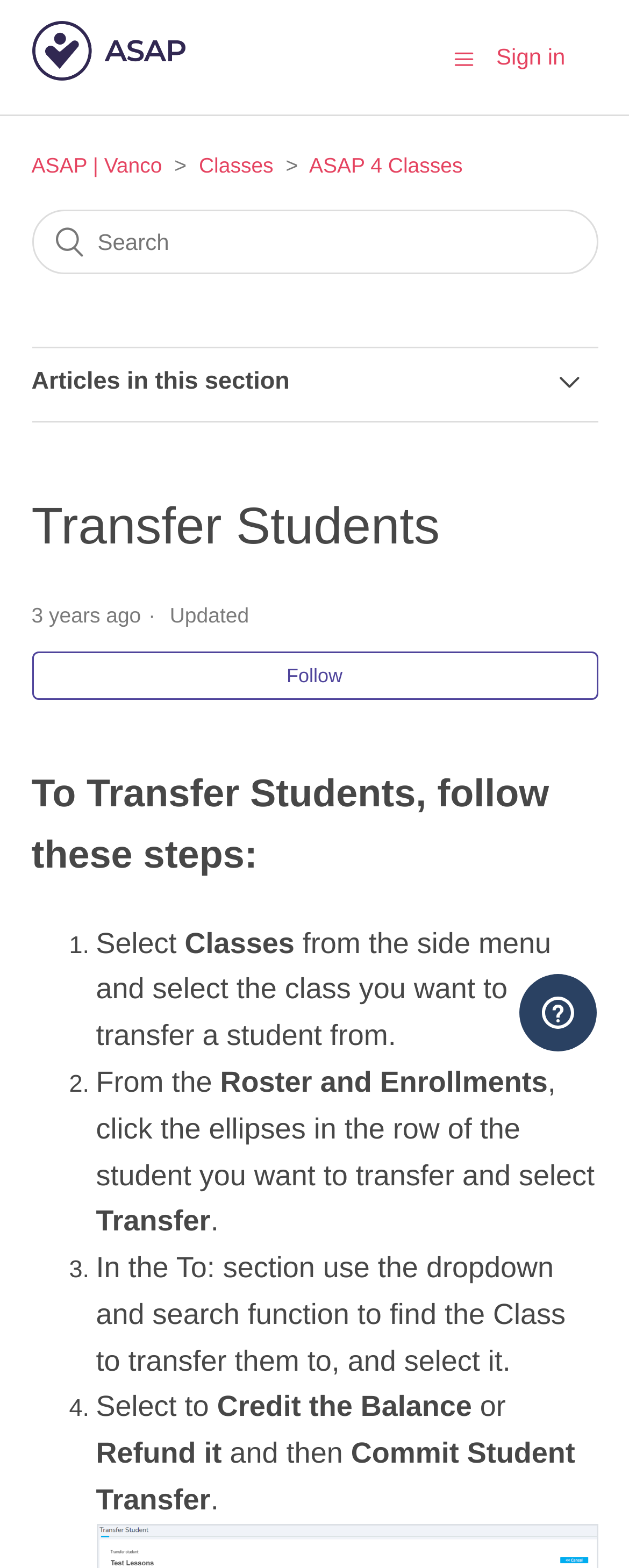Indicate the bounding box coordinates of the element that needs to be clicked to satisfy the following instruction: "Read the article about Mass Enrolling Students into a Class". The coordinates should be four float numbers between 0 and 1, i.e., [left, top, right, bottom].

[0.05, 0.27, 0.95, 0.314]